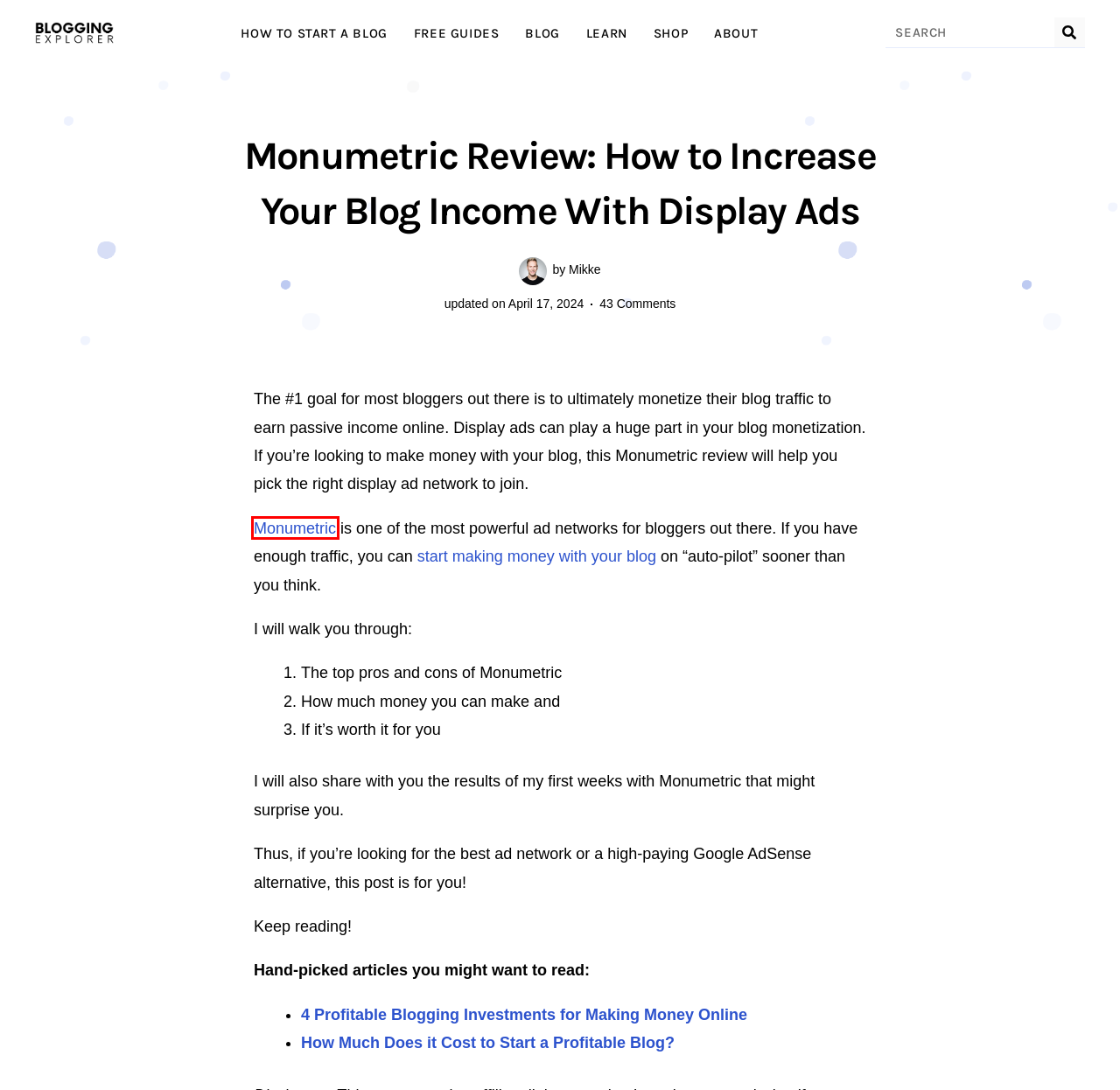You are provided with a screenshot of a webpage that has a red bounding box highlighting a UI element. Choose the most accurate webpage description that matches the new webpage after clicking the highlighted element. Here are your choices:
A. Blogging Explorer: Learn to Blog and Make Money Online
B. 4 Profitable Blogging Investments for Making Money Online
C. How Much Does It Cost to Start a Blog in 2024? Beginner's Guide
D. How to Start a Blog and Make Money (In 2024): Beginner's Guide
E. Monumetric Earnings and Payouts (2023): How Much Can You Make?
F. About Blogging Explorer: Free Guides to Start a Blog (To Make Money)
G. Blog - Helpful Articles For Beginner Bloggers - Blogging Explorer
H. 7 Powerful Blog Traffic Tools for Growing Your Blog in 2021 (Fast!)

E